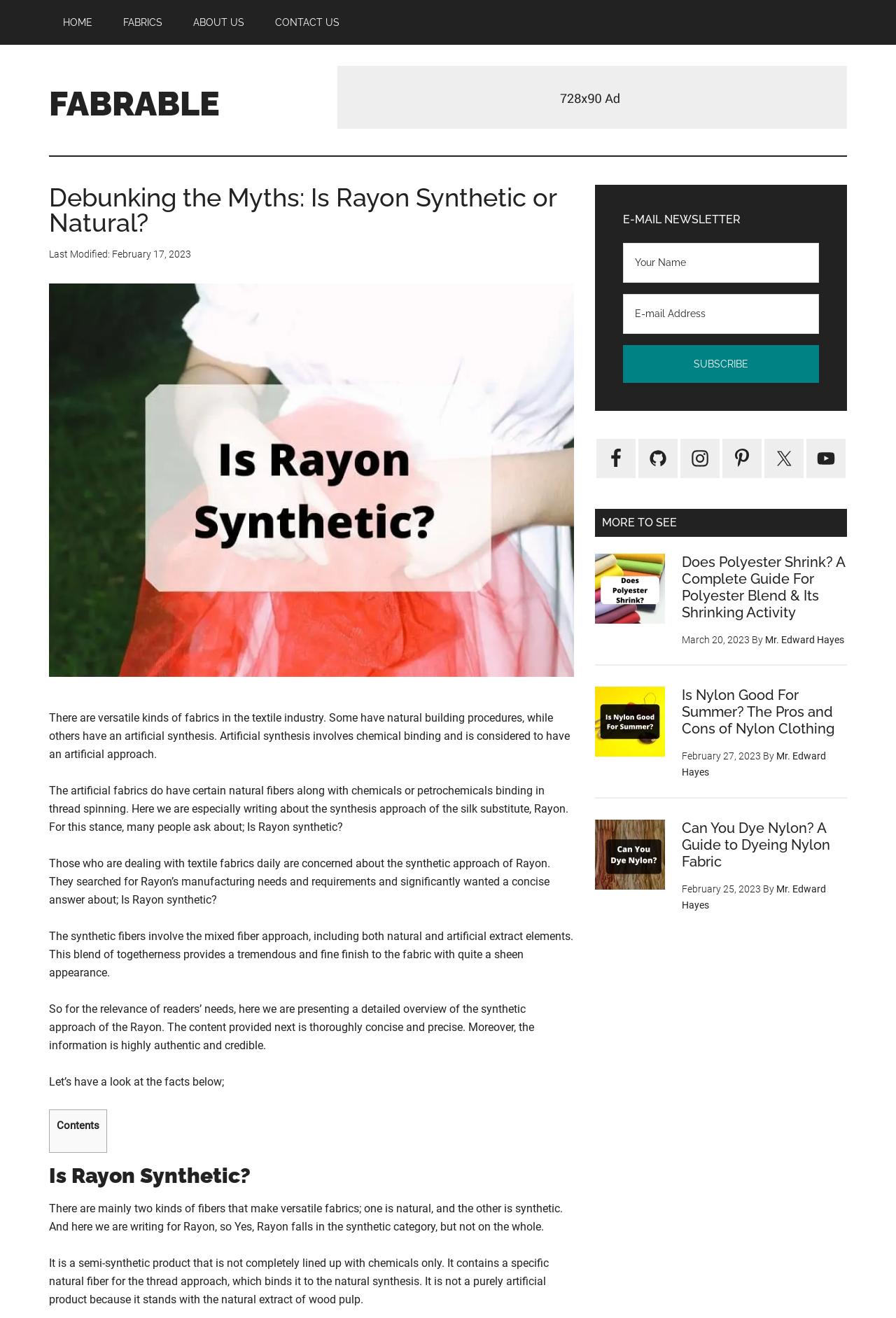Please find the bounding box coordinates of the element that must be clicked to perform the given instruction: "view the featured post about introductions for argumentative essays". The coordinates should be four float numbers from 0 to 1, i.e., [left, top, right, bottom].

None